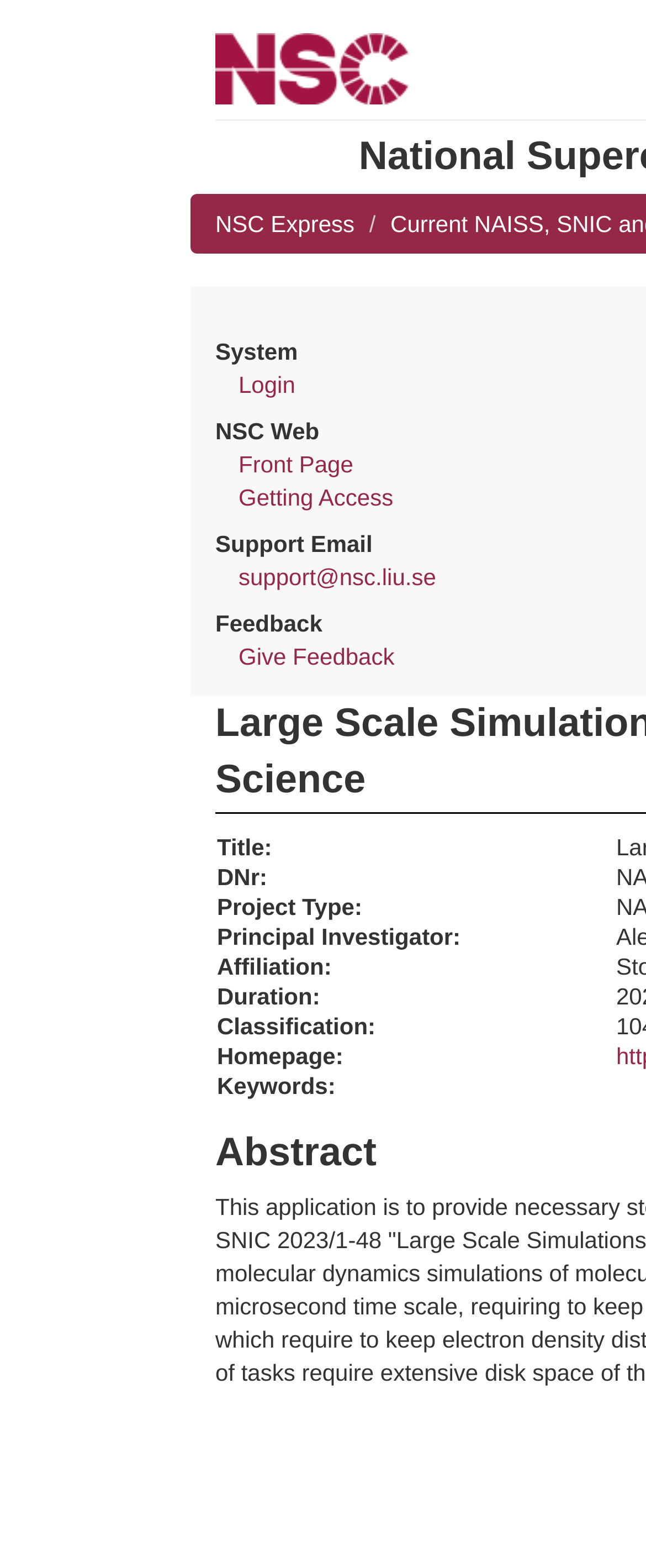What is the purpose of the 'Give Feedback' link?
Carefully analyze the image and provide a detailed answer to the question.

The 'Give Feedback' link is located below a StaticText element with the text 'Feedback'. This suggests that the purpose of the 'Give Feedback' link is to provide feedback, likely about the website or its services.